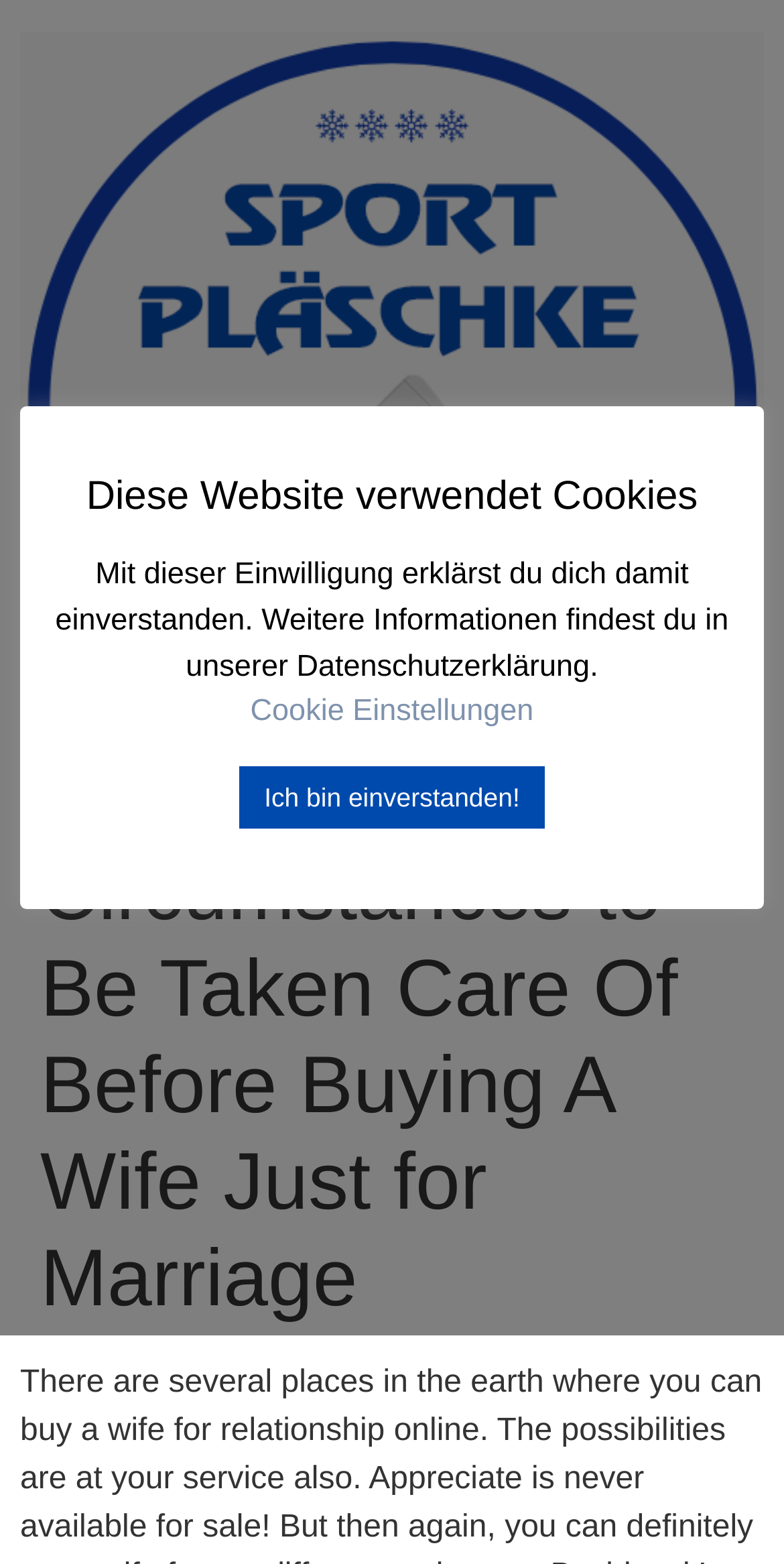Your task is to find and give the main heading text of the webpage.

Circumstances to Be Taken Care Of Before Buying A Wife Just for Marriage